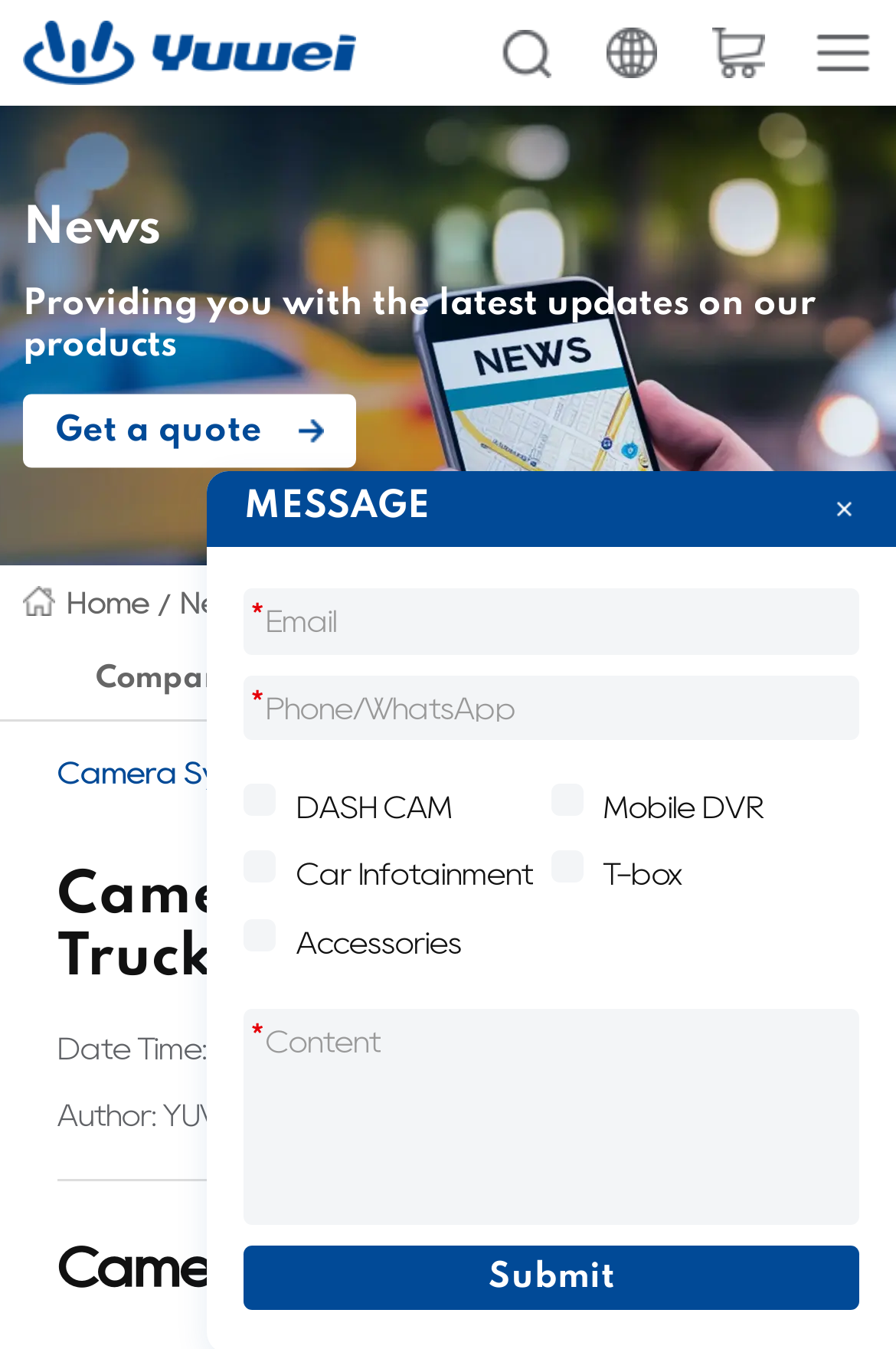Based on the image, please elaborate on the answer to the following question:
What is the purpose of the 'Get a quote' link?

The 'Get a quote' link is likely intended for customers to request a quote for YUWEI's camera systems or other products, allowing them to inquire about pricing and other details.